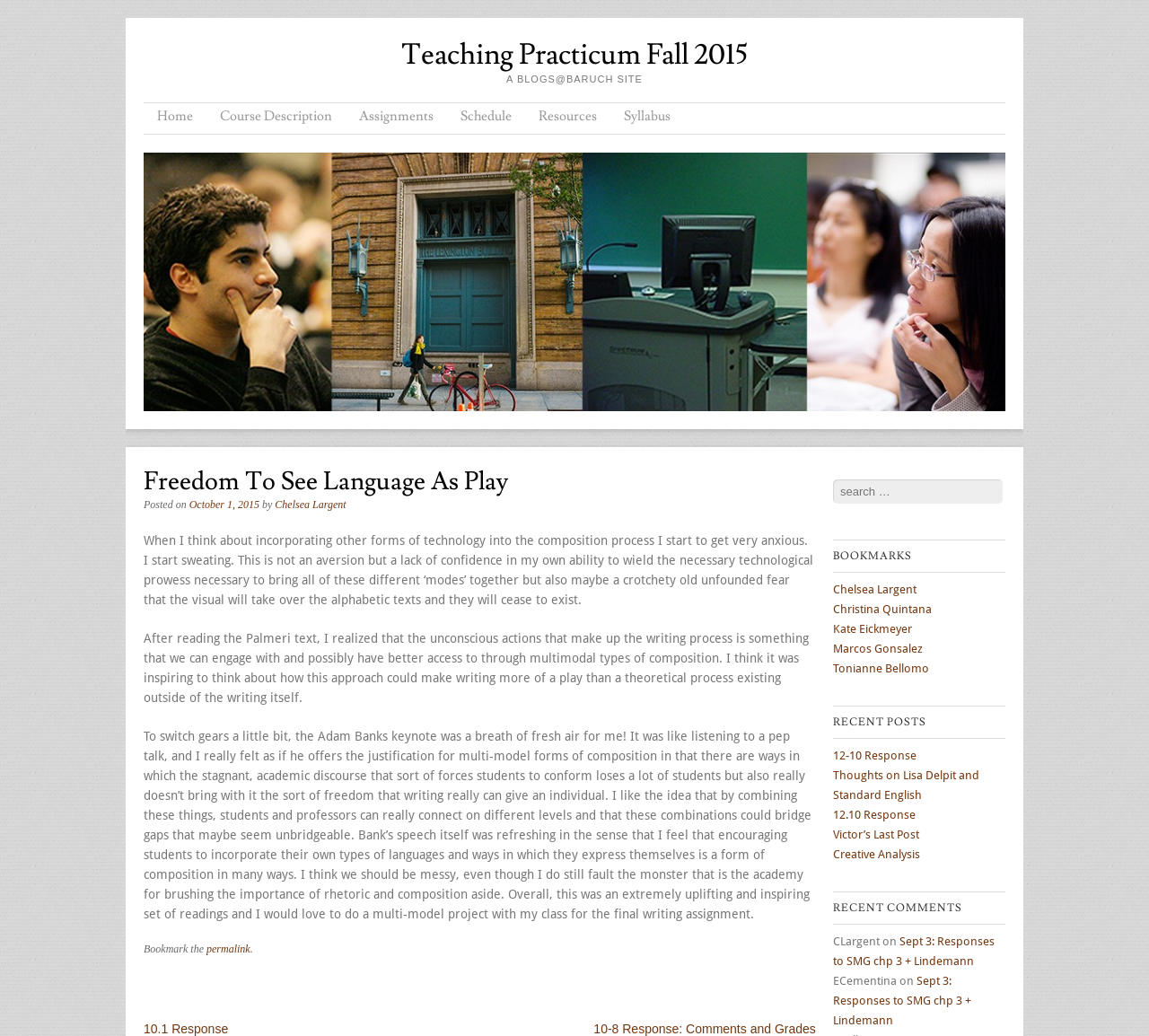Using the information in the image, give a comprehensive answer to the question: 
What is the name of the blog?

I determined the answer by looking at the heading element with the text 'Teaching Practicum Fall 2015' which is a prominent element on the webpage, indicating that it is the name of the blog.